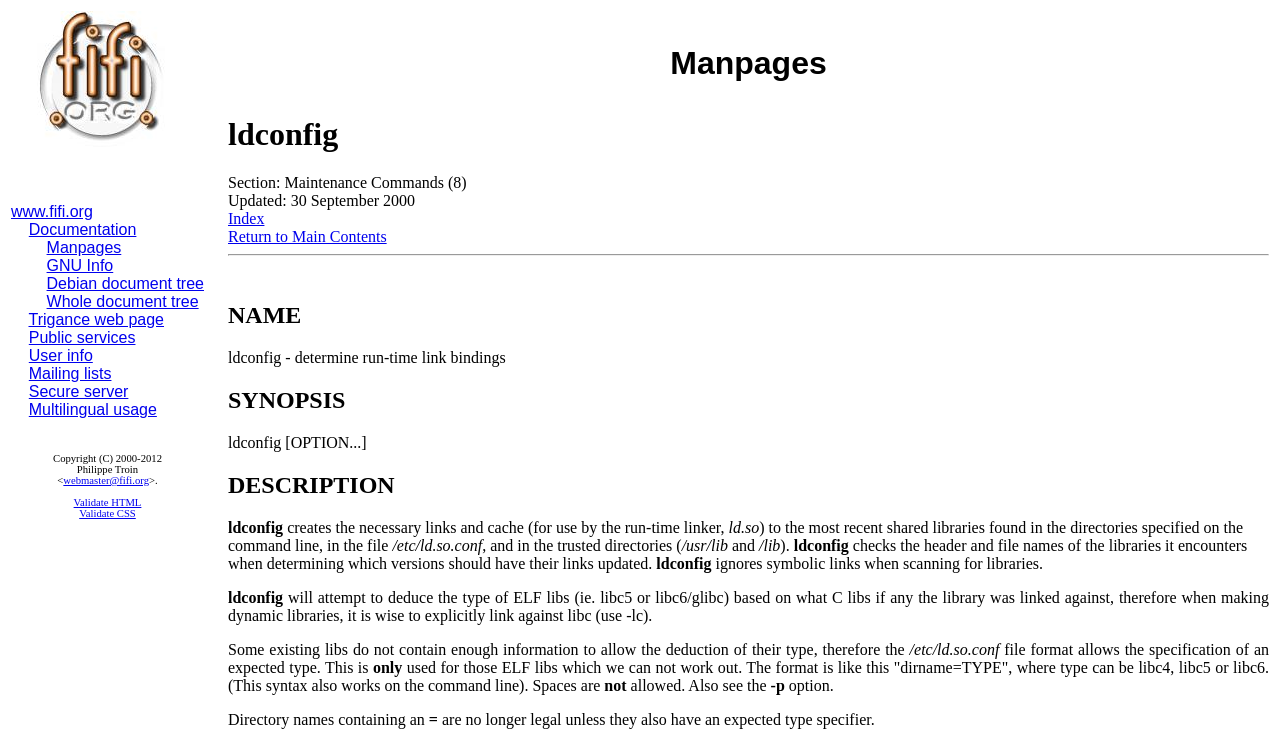What is the purpose of the ldconfig command?
Refer to the image and give a detailed answer to the query.

The ldconfig command is used to determine run-time link bindings, which means it creates the necessary links and cache for use by the run-time linker, ld.so, to the most recent shared libraries found in the specified directories.